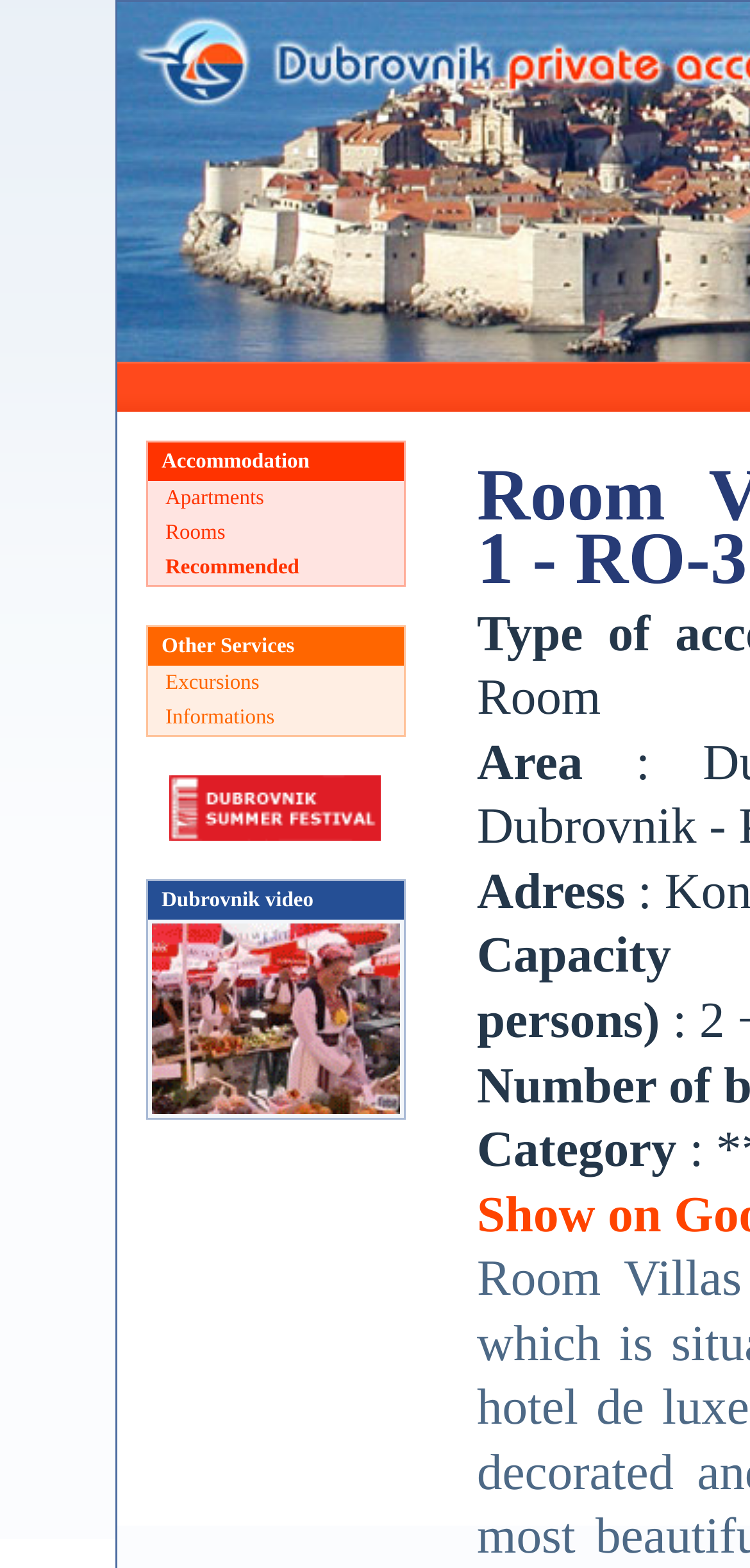Determine the heading of the webpage and extract its text content.

Room Villa Ivela 1 - RO-3